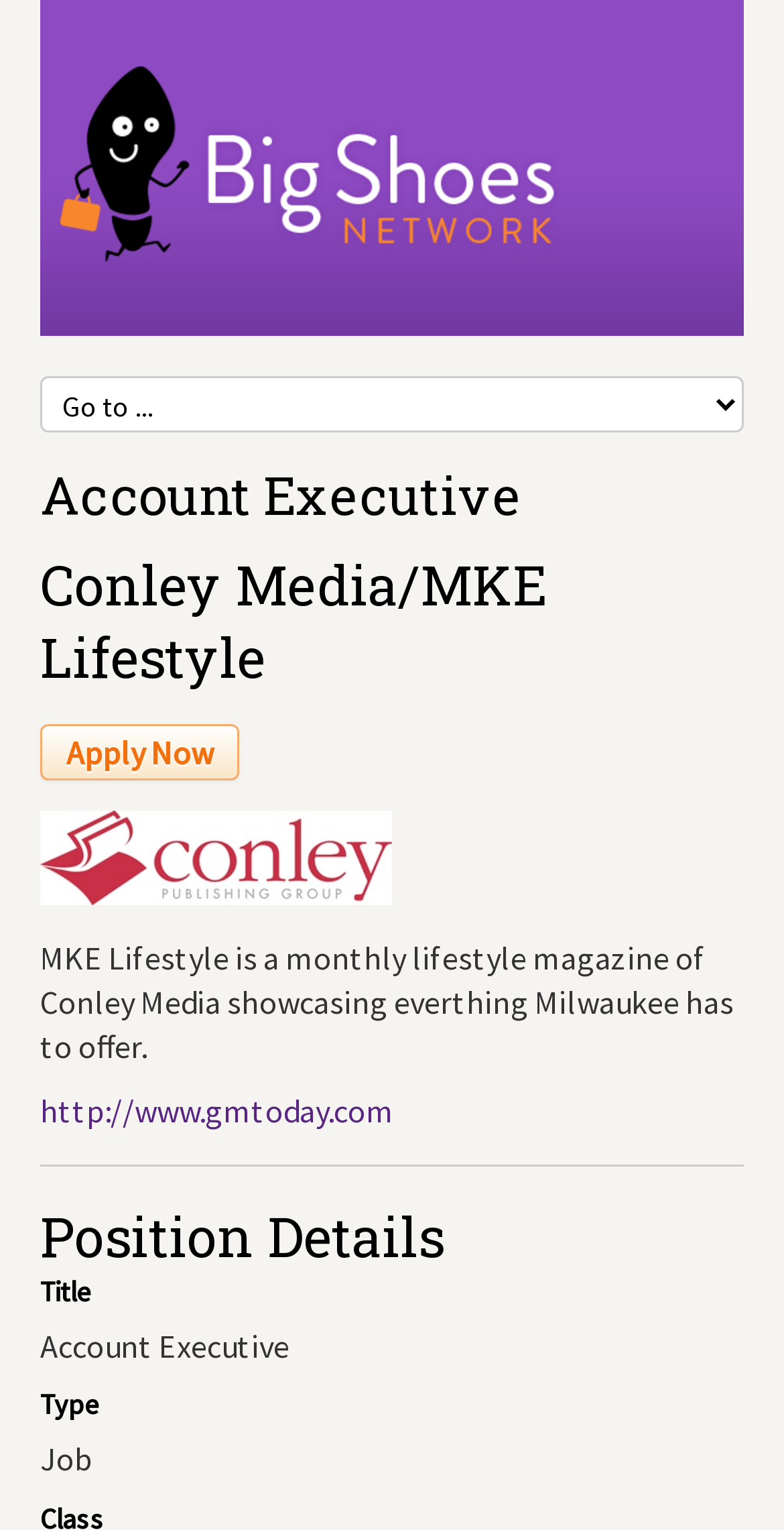Create an in-depth description of the webpage, covering main sections.

The webpage appears to be a job posting for an Account Executive position at Conley Media/MKE Lifestyle, which is part of Big Shoes Network, Inc. At the top of the page, there is a header section that contains the Big Shoes Network logo, which is an image, and a link to the company's website. Below the header, there is a dropdown menu, indicated by a combobox element.

The main content of the page is divided into two sections. The first section contains the job title, "Account Executive", and the company name, "Conley Media/MKE Lifestyle", which are both displayed as headings. There is also an "Apply Now" button and an image, possibly a company logo or a related image, situated below the job title.

The second section provides more details about the job. It starts with a brief description of MKE Lifestyle, a monthly lifestyle magazine that showcases everything Milwaukee has to offer. Below this description, there is a link to the website www.gmtoday.com. A horizontal separator line divides this section from the next part, which displays the position details.

The position details section is organized into a list-like format, with headings and static text elements. It includes information such as the job title, "Account Executive", and the job type, "Job". The text elements are arranged in a vertical column, with each element positioned below the previous one.